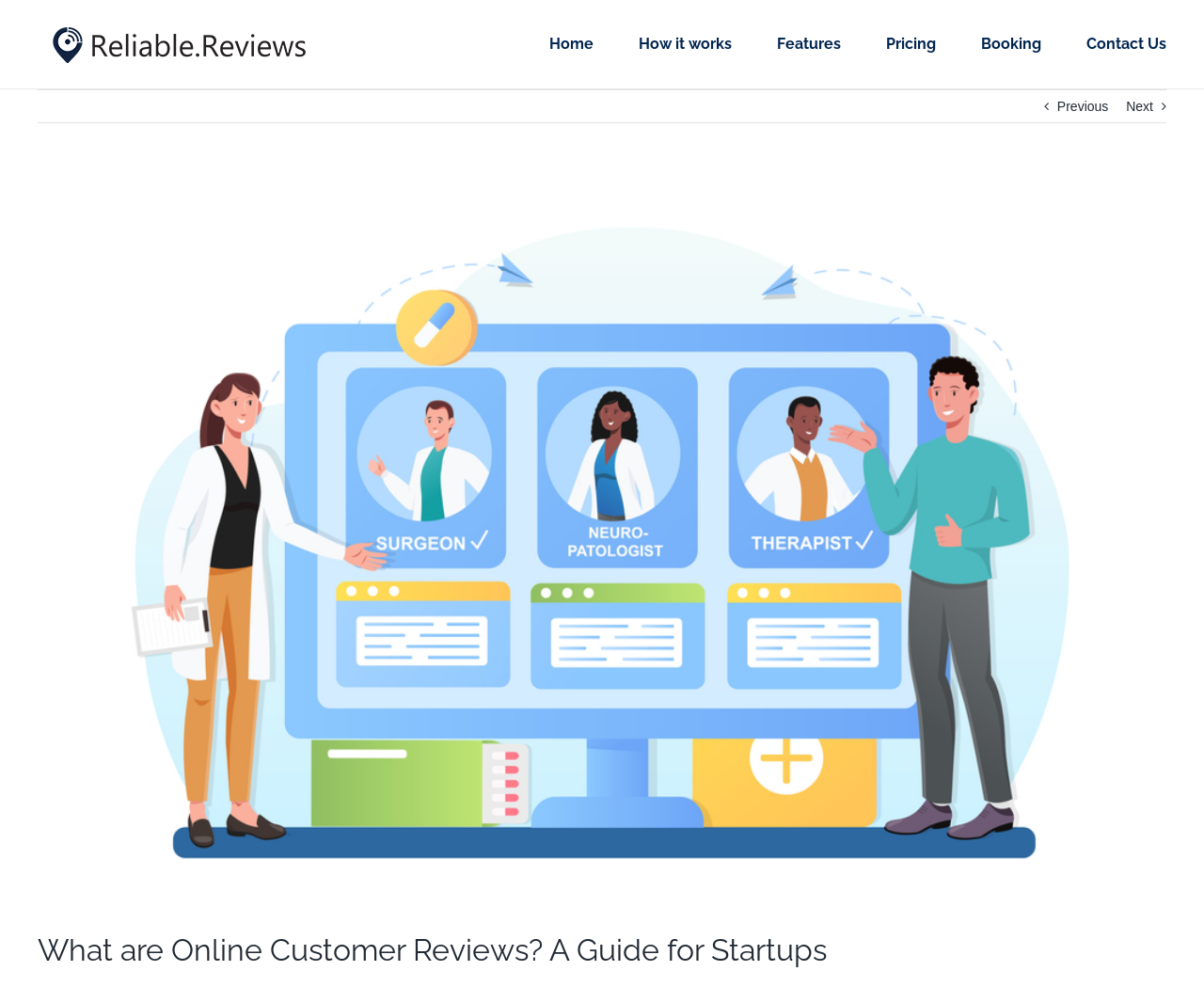Please identify the bounding box coordinates of the element I need to click to follow this instruction: "Click the Reliable Reviews Logo".

[0.031, 0.024, 0.266, 0.07]